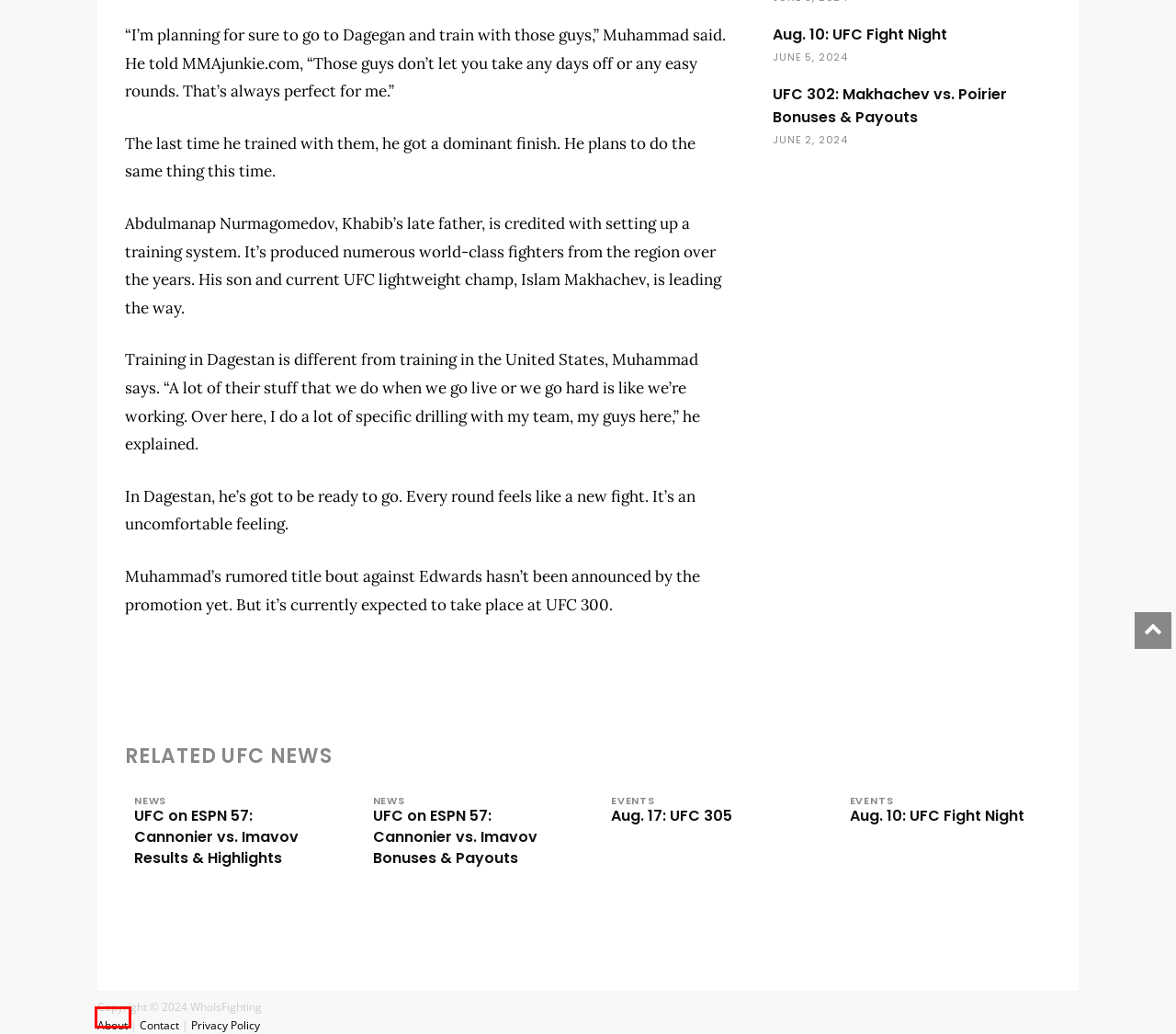You have received a screenshot of a webpage with a red bounding box indicating a UI element. Please determine the most fitting webpage description that matches the new webpage after clicking on the indicated element. The choices are:
A. UFC News, Rumors, Fight Results & Upcoming Events | WhoIsFighting
B. MMA & UFC Fighter Payouts, Salaries & Bonuses | WhoIsFighting
C. MMA & UFC Results, Winners, & Highlights | WhoIsFighting
D. About | WhoIsFighting
E. Aug. 10: UFC Fight Night – Fight Card & Details
F. UFC 302: Makhachev vs. Poirier – Bonuses & Fighter Payouts
G. Aug. 17: UFC 305 – Fight Card & Details
H. Privacy Policy | WhoIsFighting

D